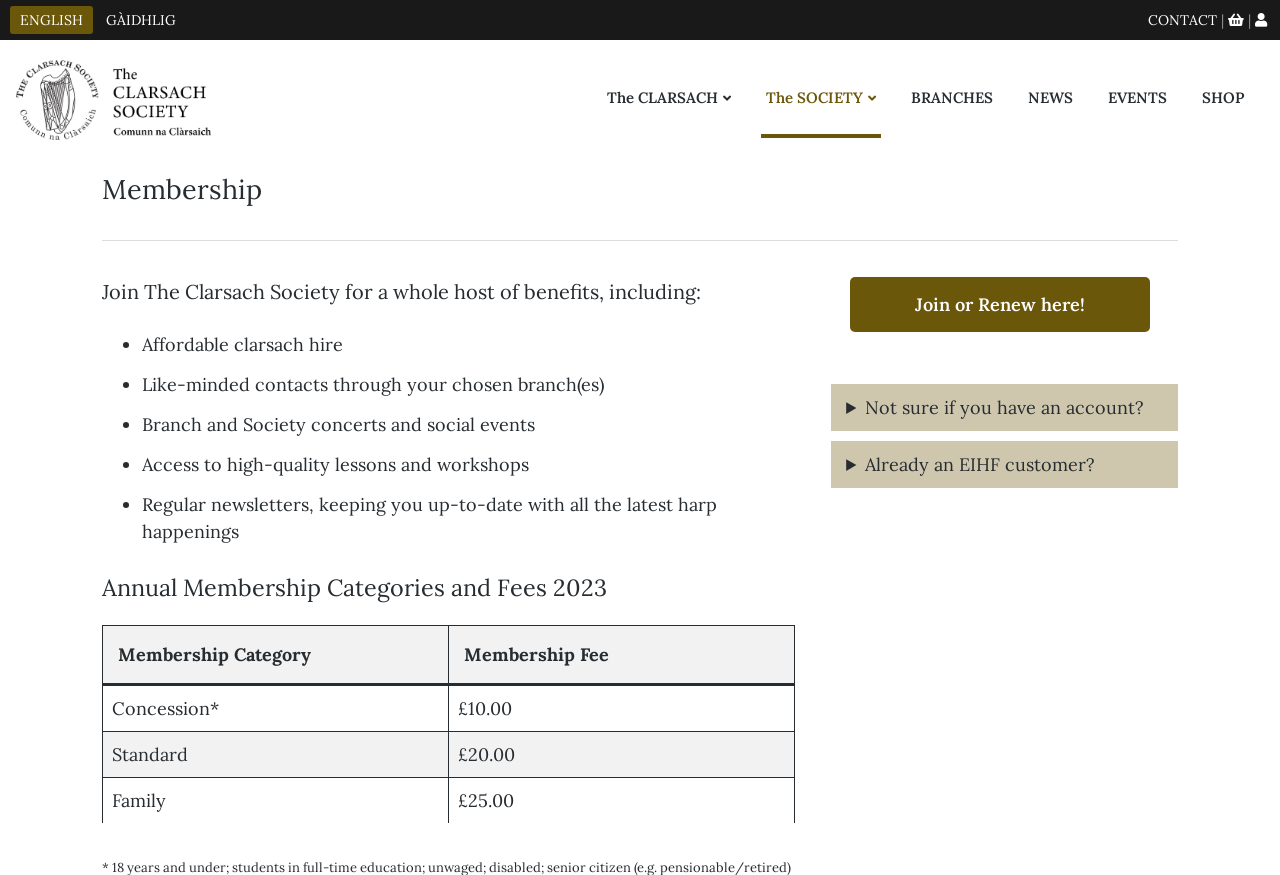Based on the provided description, "The SOCIETY", find the bounding box of the corresponding UI element in the screenshot.

[0.595, 0.069, 0.688, 0.158]